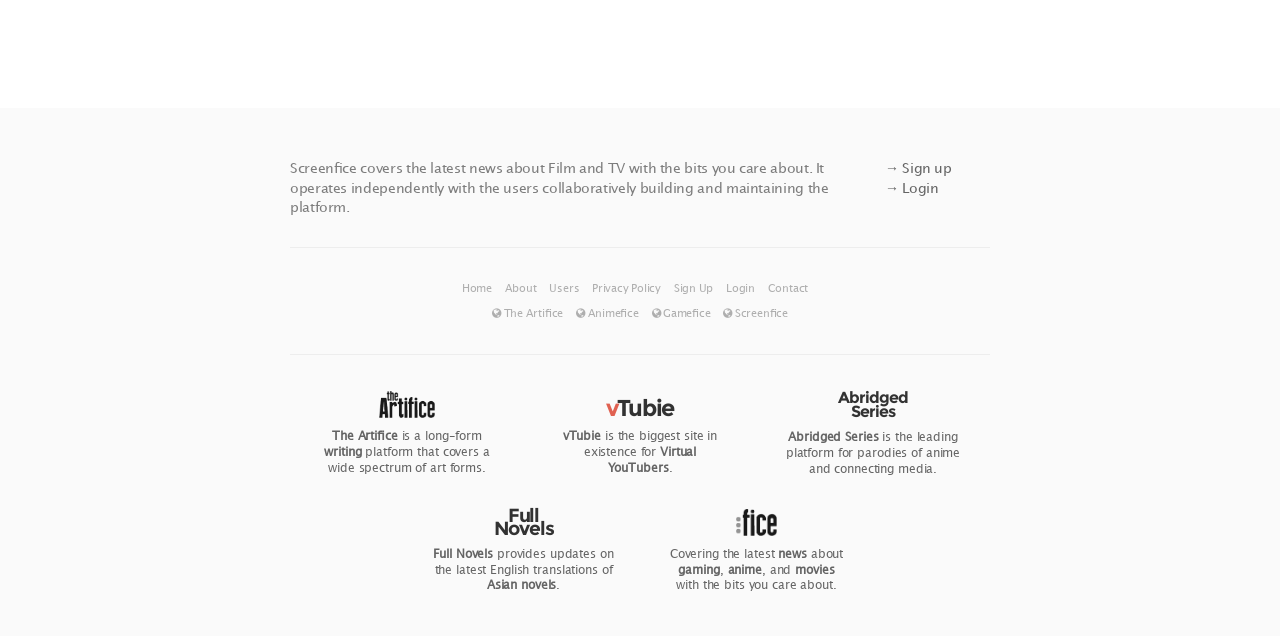From the webpage screenshot, identify the region described by → Sign up. Provide the bounding box coordinates as (top-left x, top-left y, bottom-right x, bottom-right y), with each value being a floating point number between 0 and 1.

[0.691, 0.25, 0.744, 0.277]